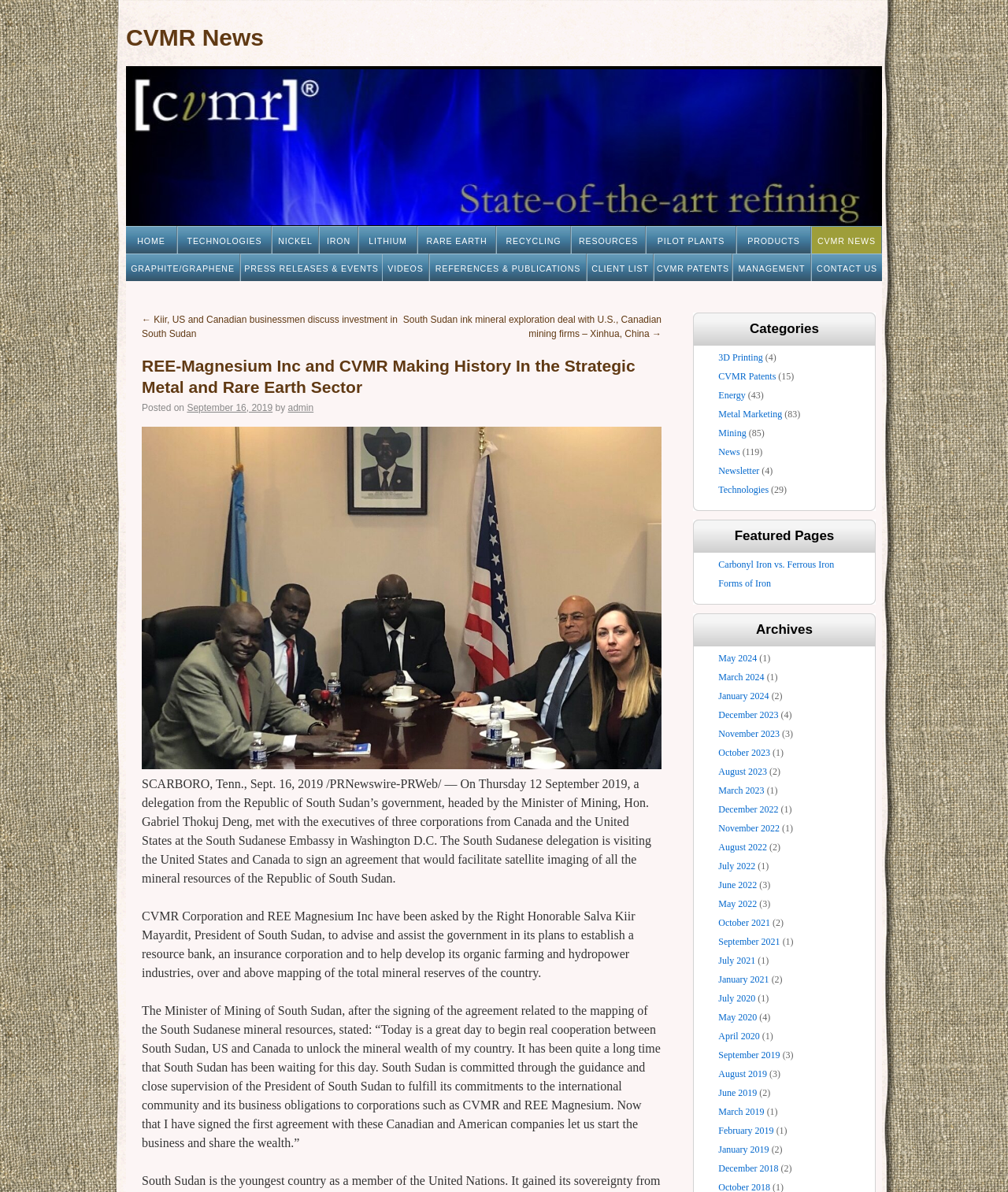Provide an in-depth description of the elements and layout of the webpage.

This webpage is about CVMR News, specifically an article titled "REE-Magnesium Inc and CVMR Making History In the Strategic Metal and Rare Earth Sector". The page has a navigation menu at the top with 12 links, including "HOME", "TECHNOLOGIES", "NICKEL", "IRON", and others. Below the navigation menu, there are two columns of content. The left column has a heading "CVMR News" and features a list of news articles, with each article having a title, a "Posted on" date, and an author. The right column has three sections: "Categories", "Featured Pages", and "Archives". 

The "Categories" section lists 10 categories, including "3D Printing", "CVMR Patents", "Energy", and others, each with a number of related articles in parentheses. The "Featured Pages" section lists four featured pages, including "Carbonyl Iron vs. Ferrous Iron" and "Forms of Iron". The "Archives" section lists 13 months, from May 2024 to October 2021, each with a number of related articles in parentheses.

The main content of the page is an article about REE-Magnesium Inc and CVMR making history in the strategic metal and rare earth sector. The article has three paragraphs of text, with an image above the first paragraph. The text describes a meeting between the Republic of South Sudan's government and executives from three corporations from Canada and the United States, and discusses the signing of an agreement to facilitate satellite imaging of all the mineral resources of the Republic of South Sudan.